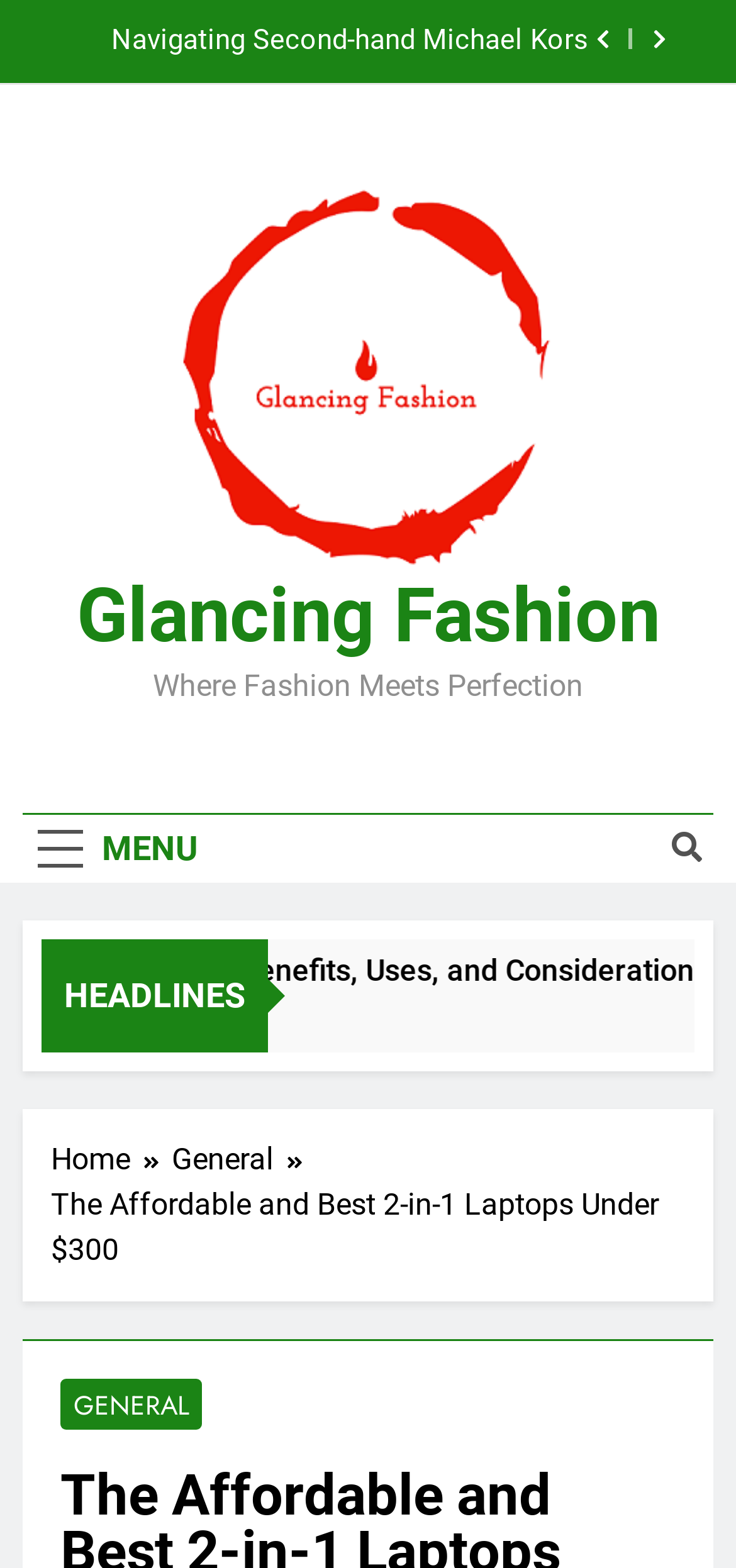What is the name of the website?
From the screenshot, provide a brief answer in one word or phrase.

Glancing Fashion